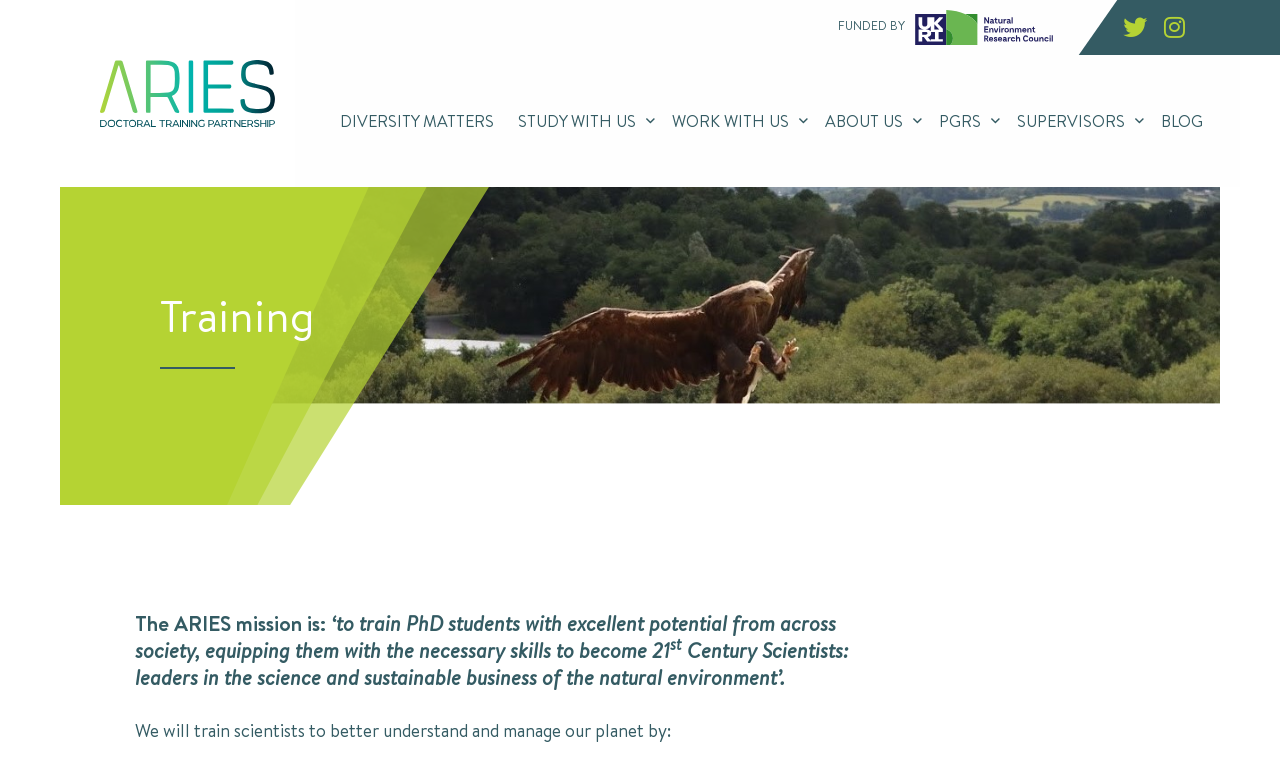Please reply to the following question using a single word or phrase: 
How many menu items are in the menubar?

7